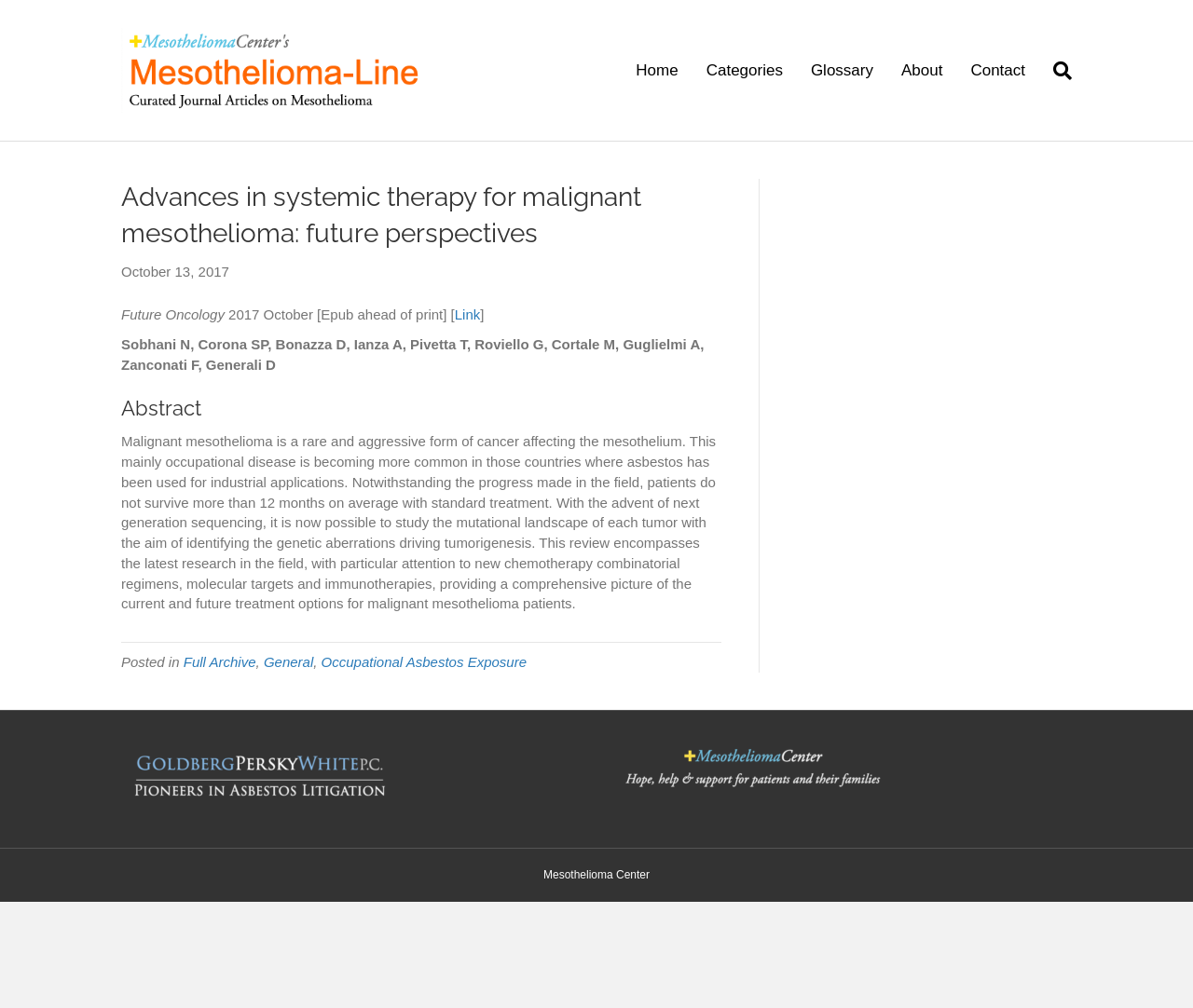Indicate the bounding box coordinates of the element that must be clicked to execute the instruction: "Click on the 'Link' to read more". The coordinates should be given as four float numbers between 0 and 1, i.e., [left, top, right, bottom].

[0.381, 0.304, 0.403, 0.32]